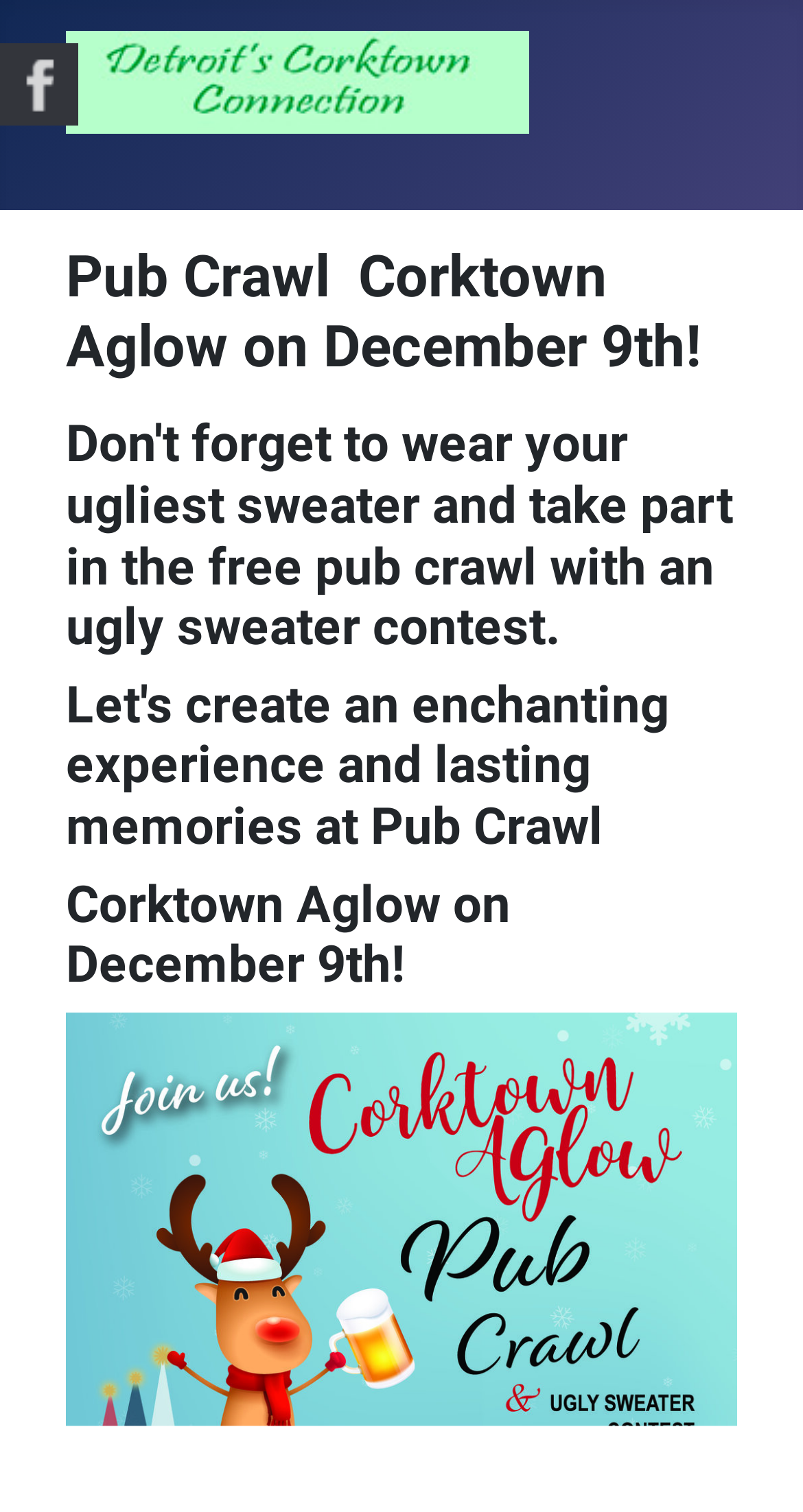Your task is to find and give the main heading text of the webpage.

Pub Crawl  Corktown Aglow on December 9th!